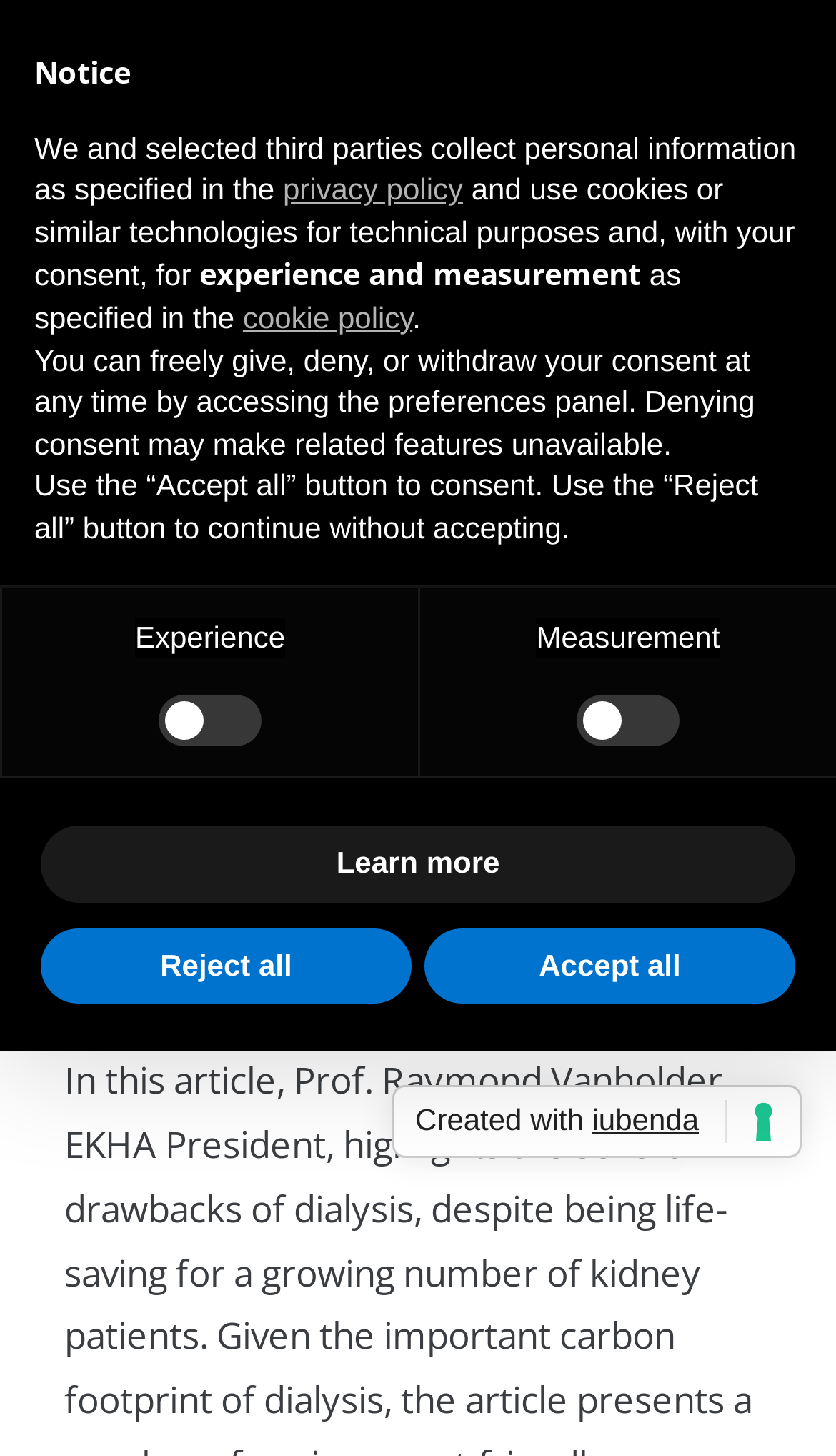What is the date of the article?
Give a one-word or short-phrase answer derived from the screenshot.

25 July 2022